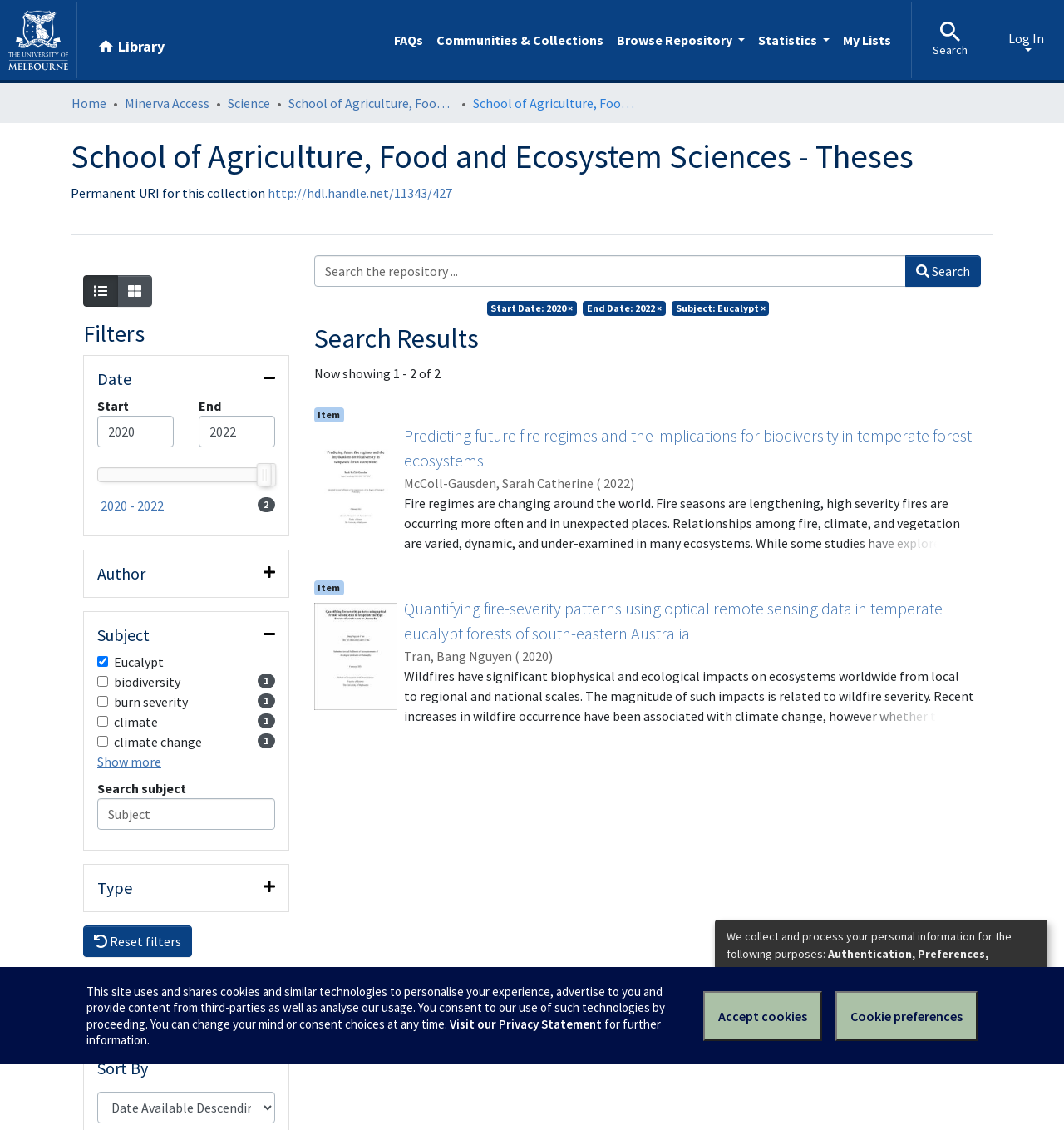How many search results are currently displayed?
Please use the visual content to give a single word or phrase answer.

2